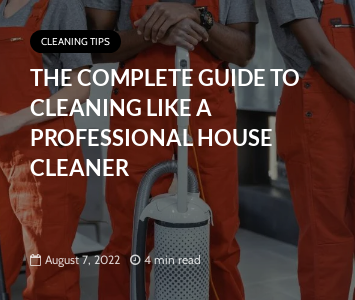Using a single word or phrase, answer the following question: 
When was the article published?

August 7, 2022